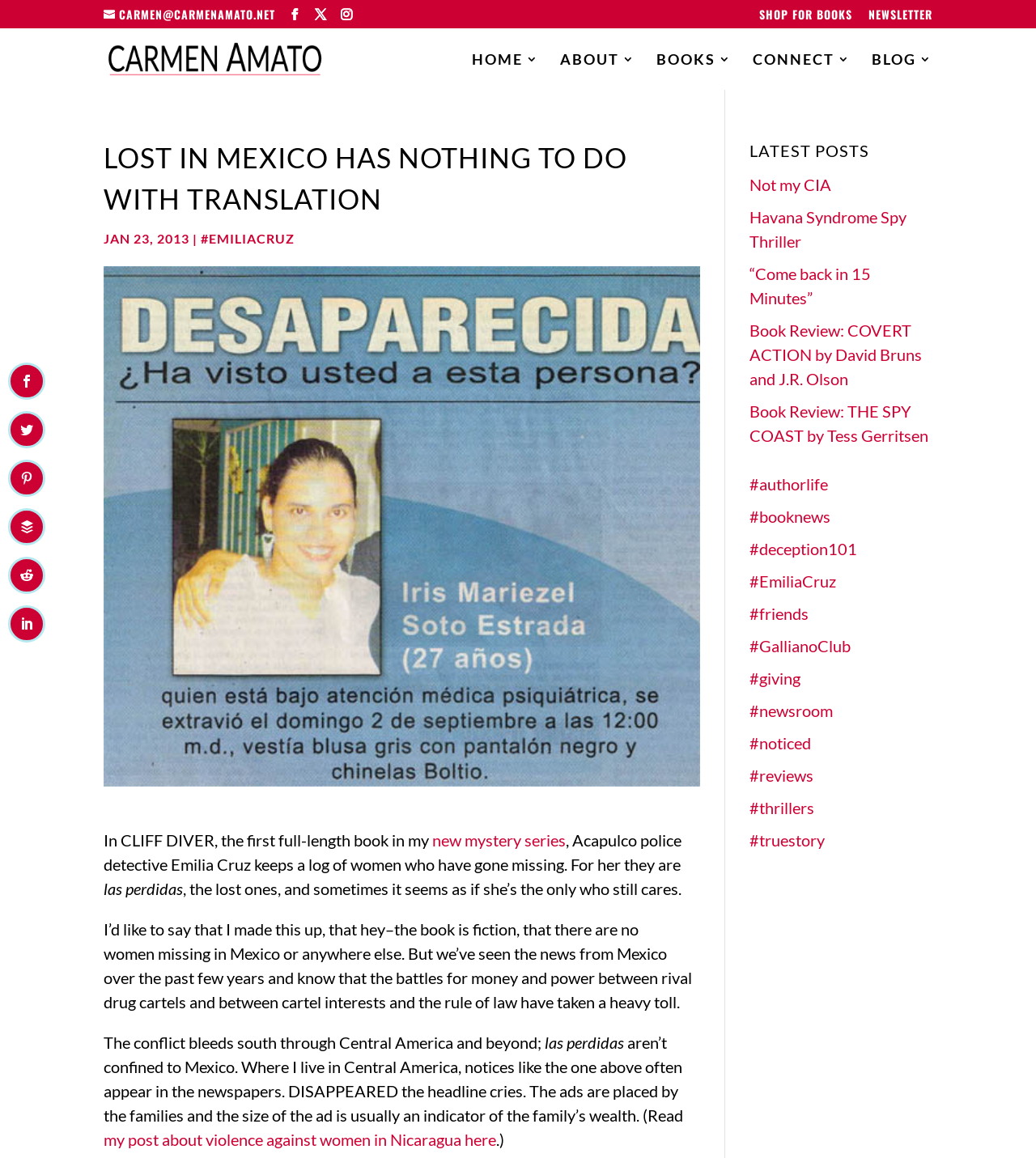Please give the bounding box coordinates of the area that should be clicked to fulfill the following instruction: "Learn more about Emilia Cruz". The coordinates should be in the format of four float numbers from 0 to 1, i.e., [left, top, right, bottom].

[0.194, 0.199, 0.284, 0.212]